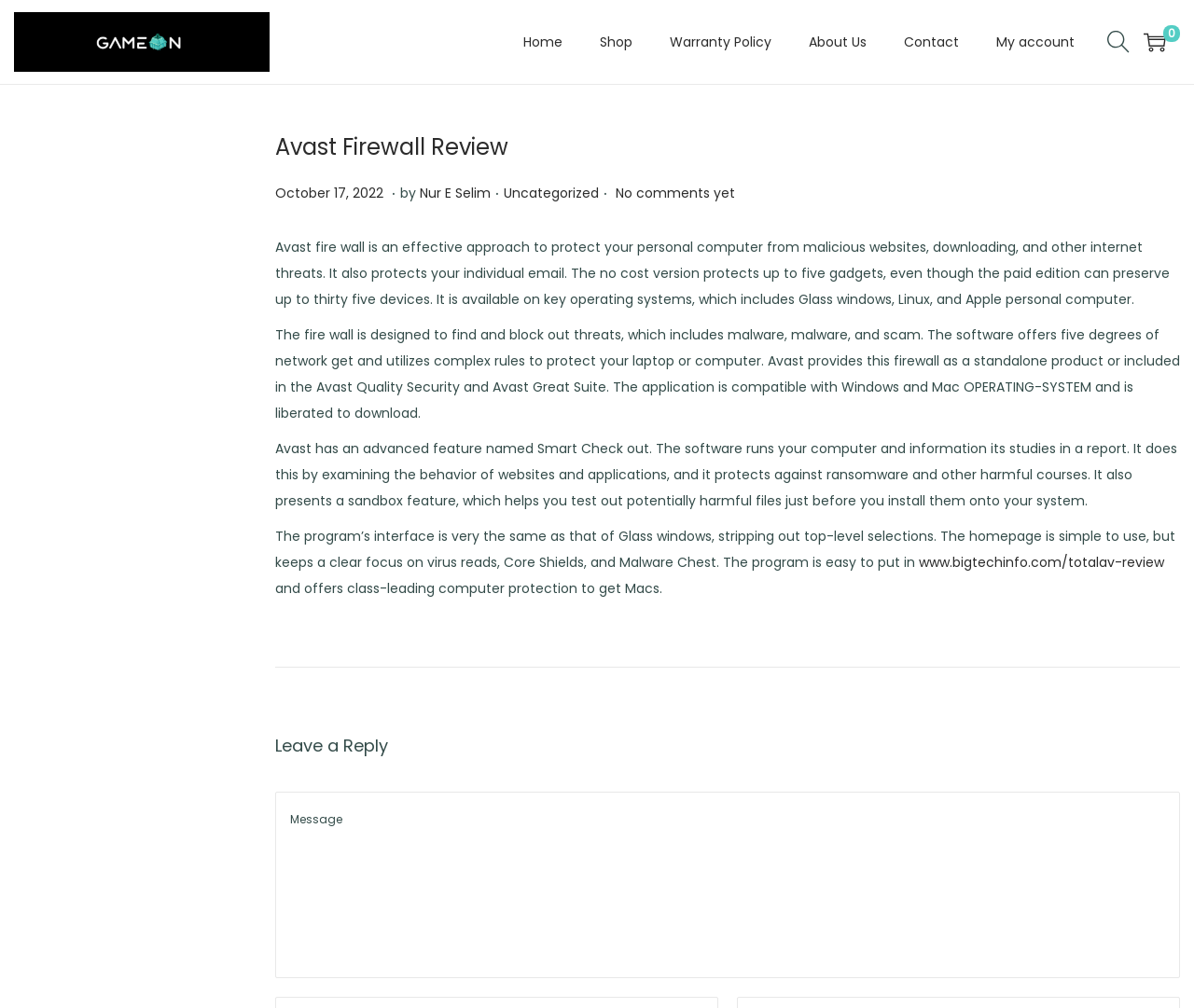Describe every aspect of the webpage comprehensively.

The webpage is a review of Avast Firewall, titled "Avast Firewall Review – Game On". At the top, there are two "Skip to" links, one for navigation and one for content. Below these links, there is a "Game On" link with an accompanying image. 

To the right of the "Game On" link, there is a primary navigation menu with seven links: "Home", "Shop", "Warranty Policy", "About Us", "Contact", "My account", and an empty image. 

On the left side of the page, there is a large article section that takes up most of the page. The article is titled "Avast Firewall Review" and has a link to the same title. Below the title, there is a "Posted on" date with a link to the date, followed by the author's name, "Nur E Selim". 

The article is divided into four paragraphs, each describing the features and benefits of Avast Firewall. The first paragraph explains that Avast Firewall protects personal computers from malicious websites, downloads, and other internet threats. The second paragraph describes the firewall's ability to detect and block threats, including malware and scams. The third paragraph discusses the advanced feature called Smart Check, which runs a report on the computer's behavior and protects against ransomware. The fourth paragraph describes the program's interface and ease of installation.

Below the article, there is a link to "www.bigtechinfo.com/totalav-review" and a sentence completing the thought about the program's protection for Macs. 

Underneath the article, there is a post pagination navigation section with a "Post navigation" heading. Below this, there is a "Leave a Reply" section with a required message textbox. 

On the right side of the page, there is a search box.